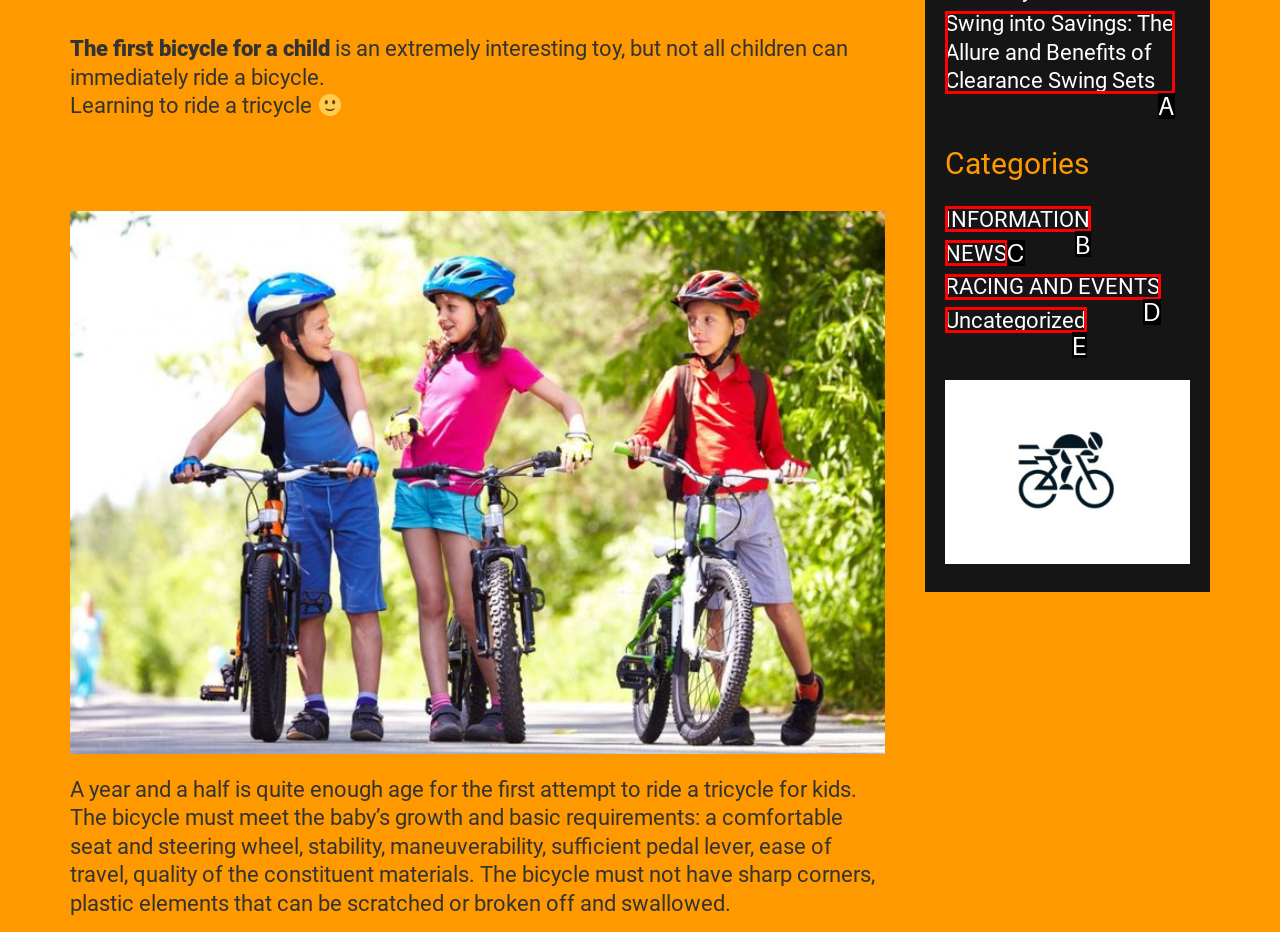Select the HTML element that matches the description: http://www.tangsoodo.us. Provide the letter of the chosen option as your answer.

None